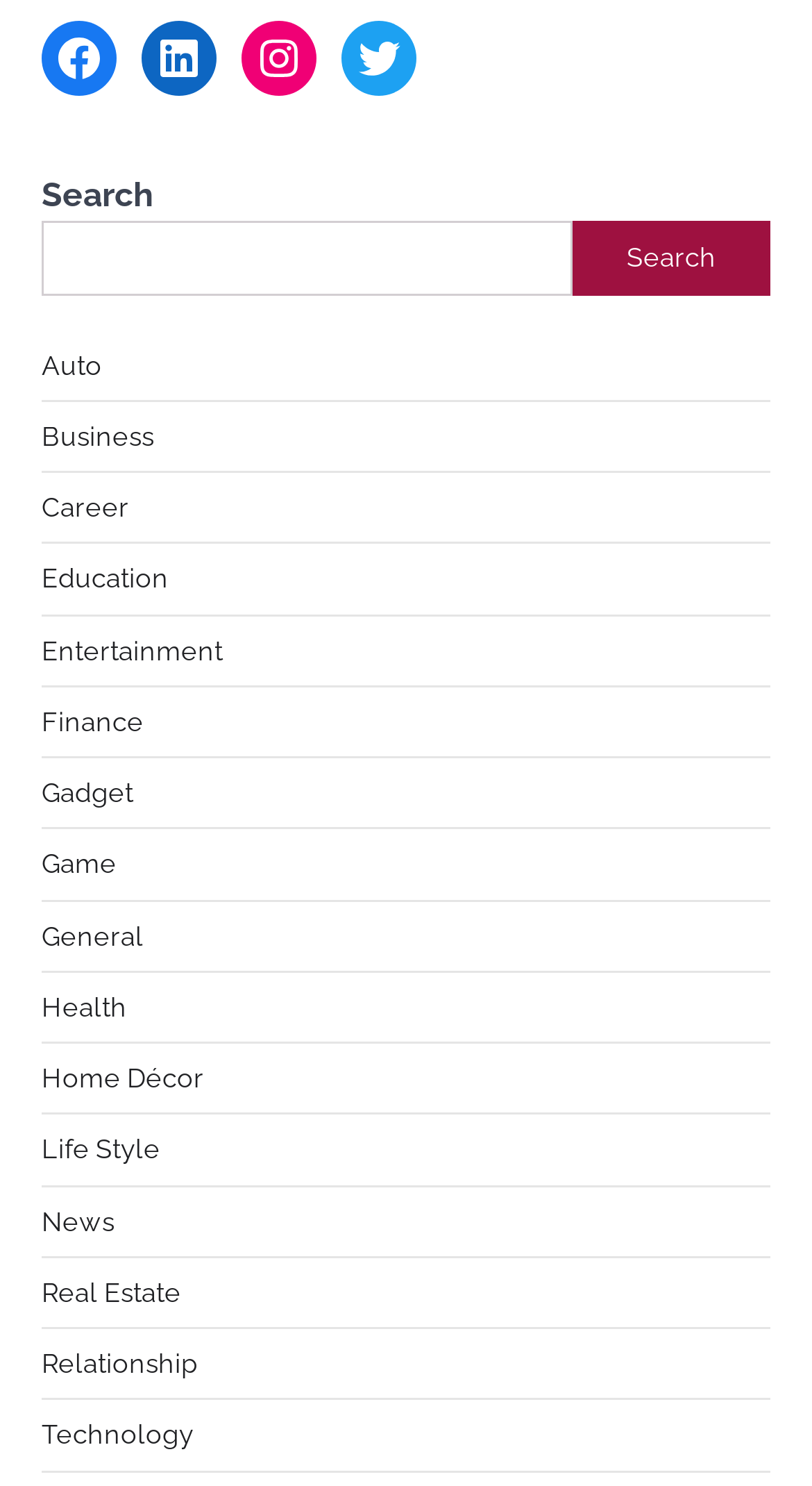Identify the bounding box coordinates of the area you need to click to perform the following instruction: "Search for something".

[0.051, 0.149, 0.705, 0.199]